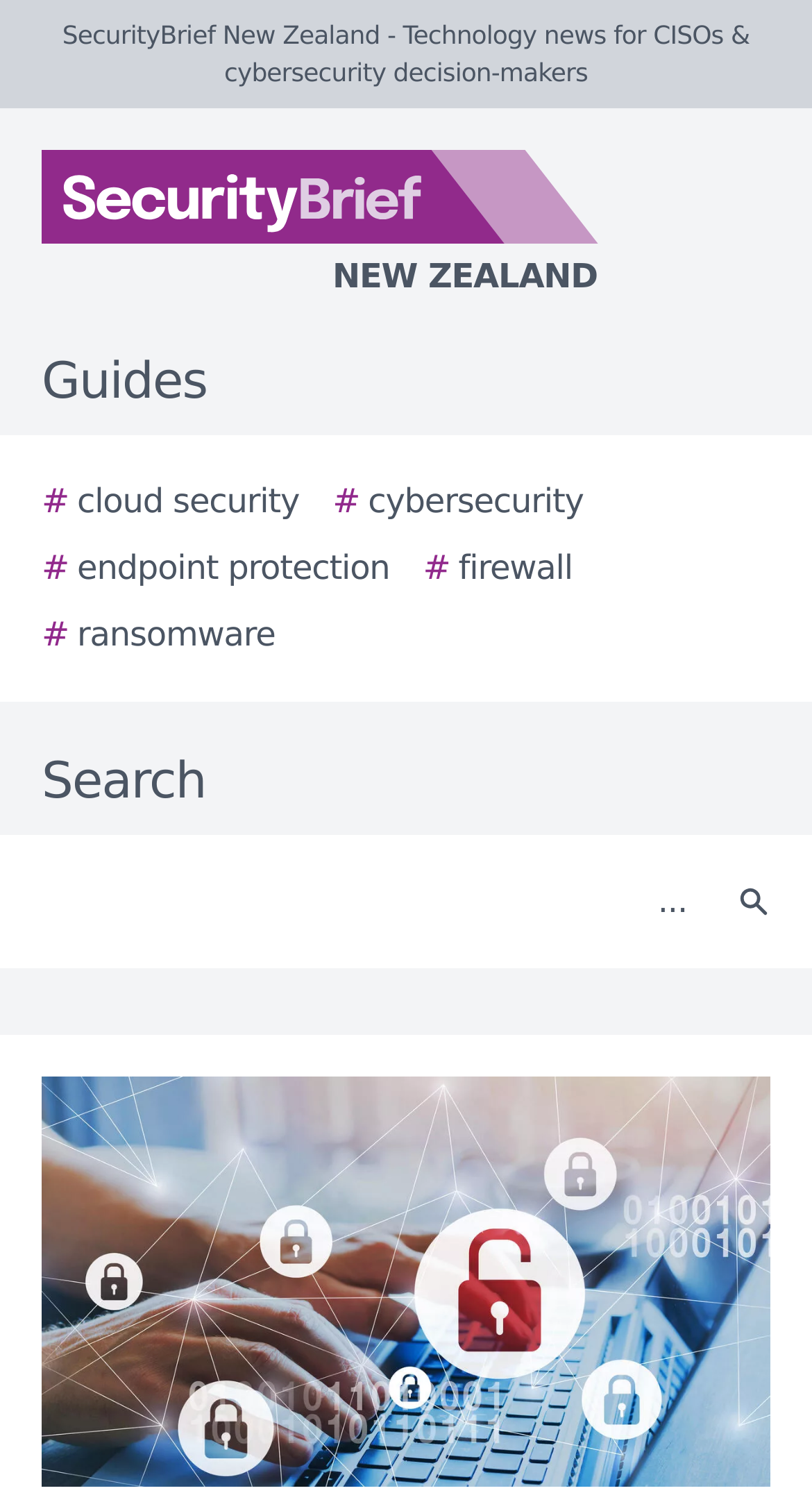Determine the bounding box coordinates of the target area to click to execute the following instruction: "View the story image."

[0.051, 0.717, 0.949, 0.99]